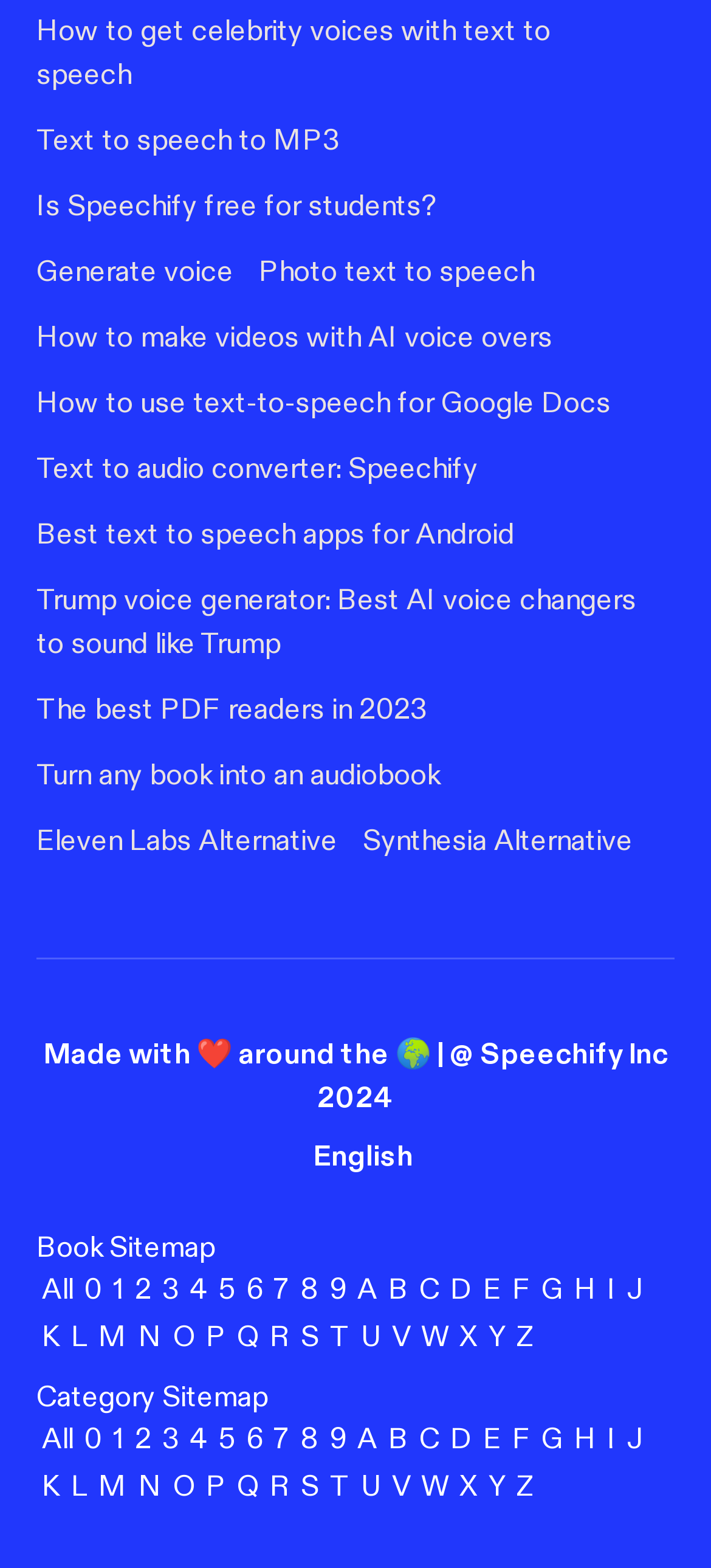Give a one-word or one-phrase response to the question: 
What is the icon name next to the 'English' text?

icon-globe